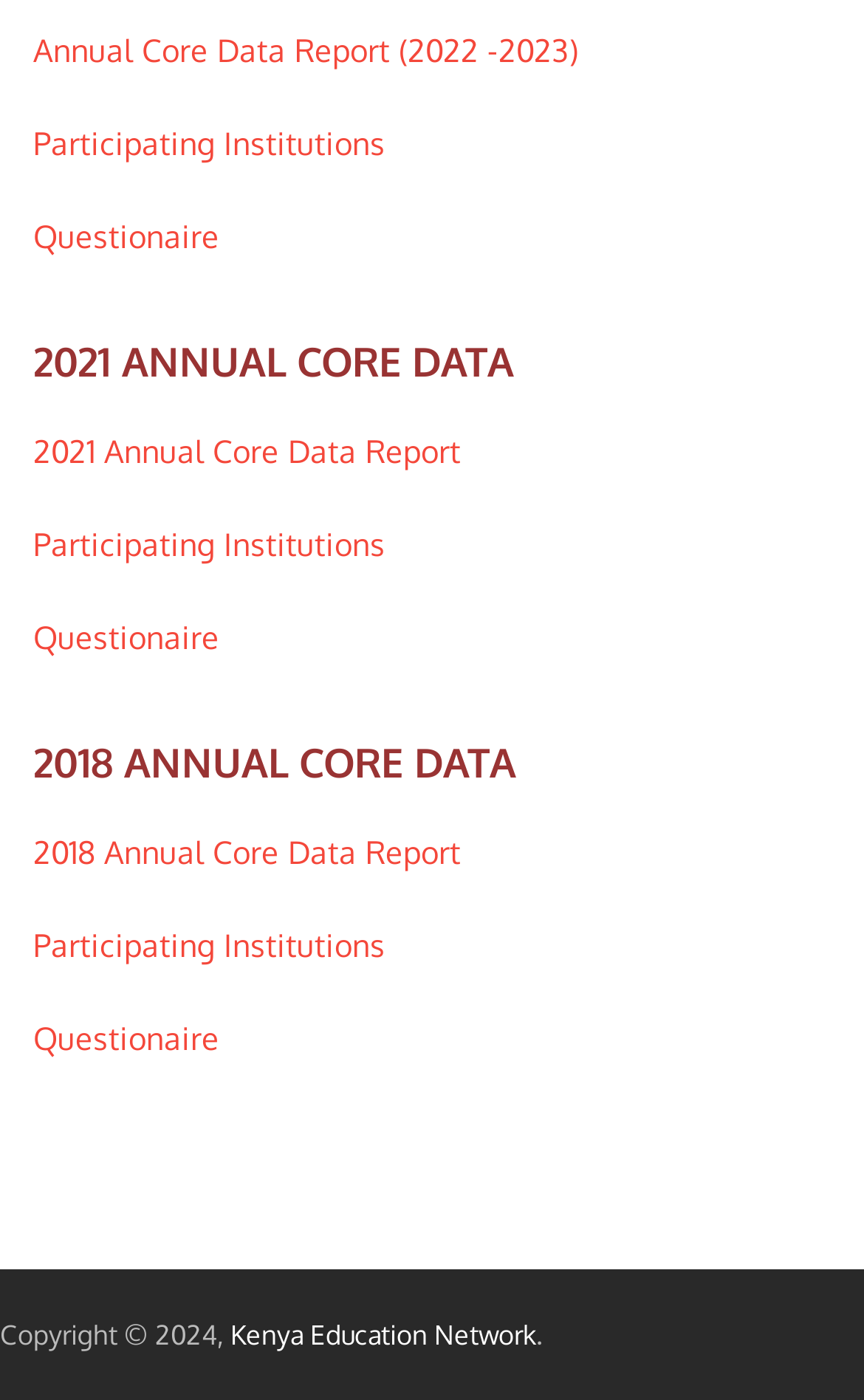Provide the bounding box coordinates of the HTML element this sentence describes: "2018 Annual Core Data Report". The bounding box coordinates consist of four float numbers between 0 and 1, i.e., [left, top, right, bottom].

[0.038, 0.594, 0.544, 0.621]